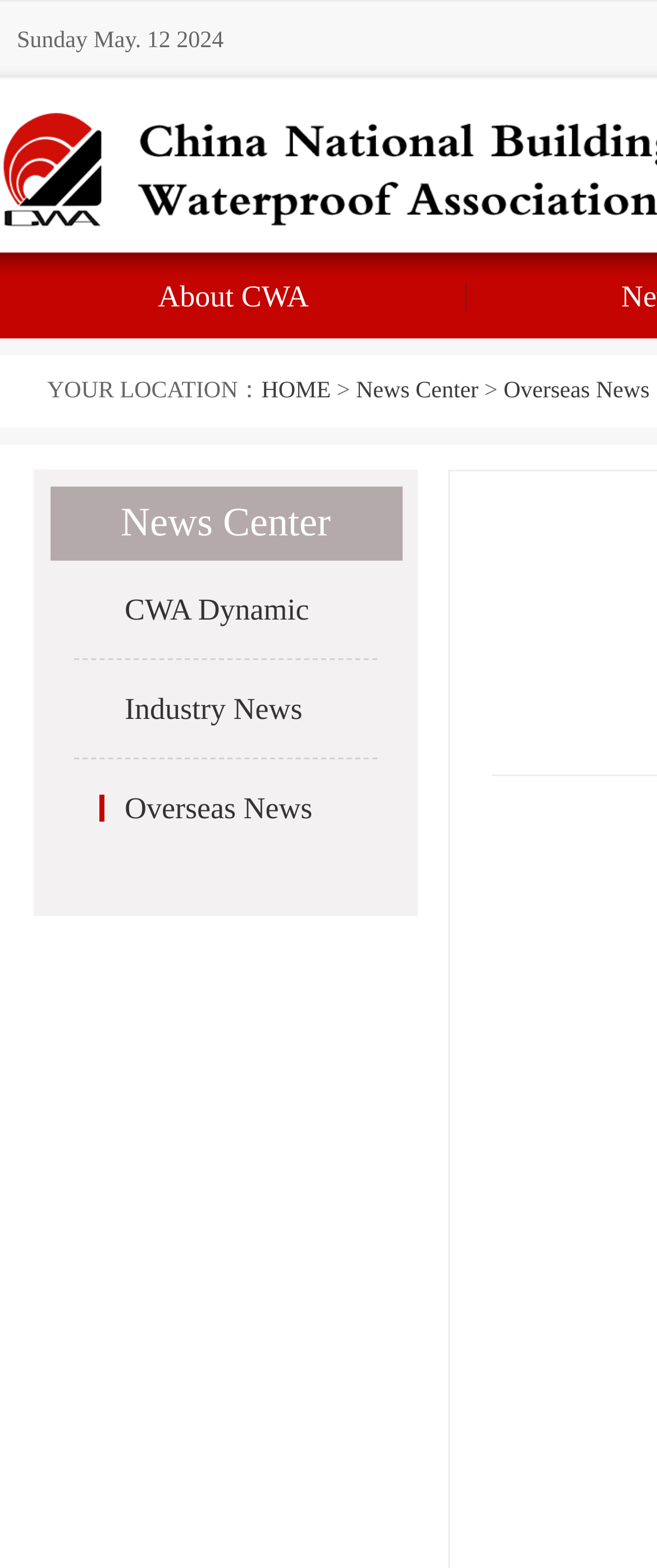Show the bounding box coordinates for the HTML element described as: "Overseas News".

[0.151, 0.505, 0.476, 0.526]